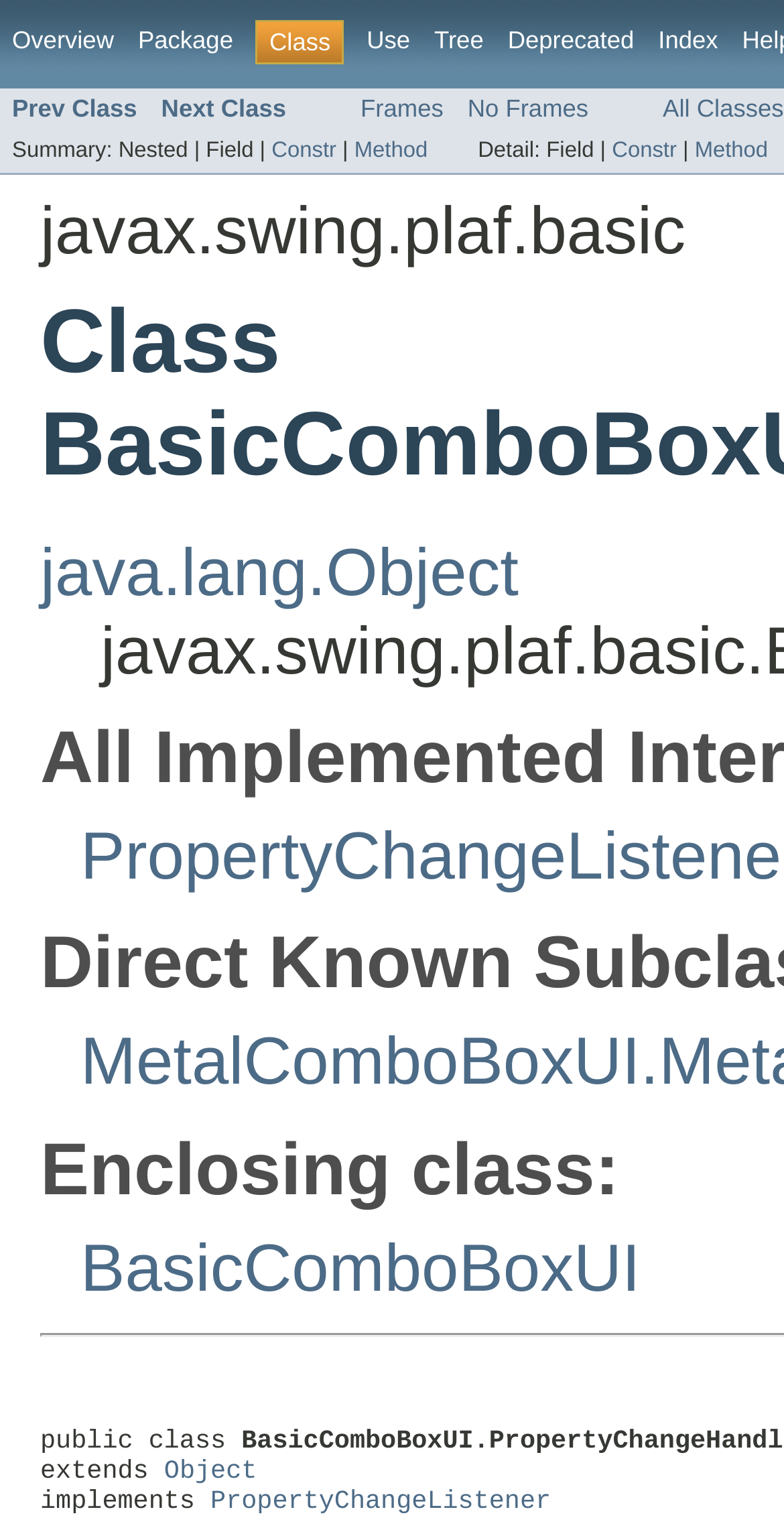What is the interface implemented by BasicComboBoxUI?
From the screenshot, supply a one-word or short-phrase answer.

PropertyChangeListener